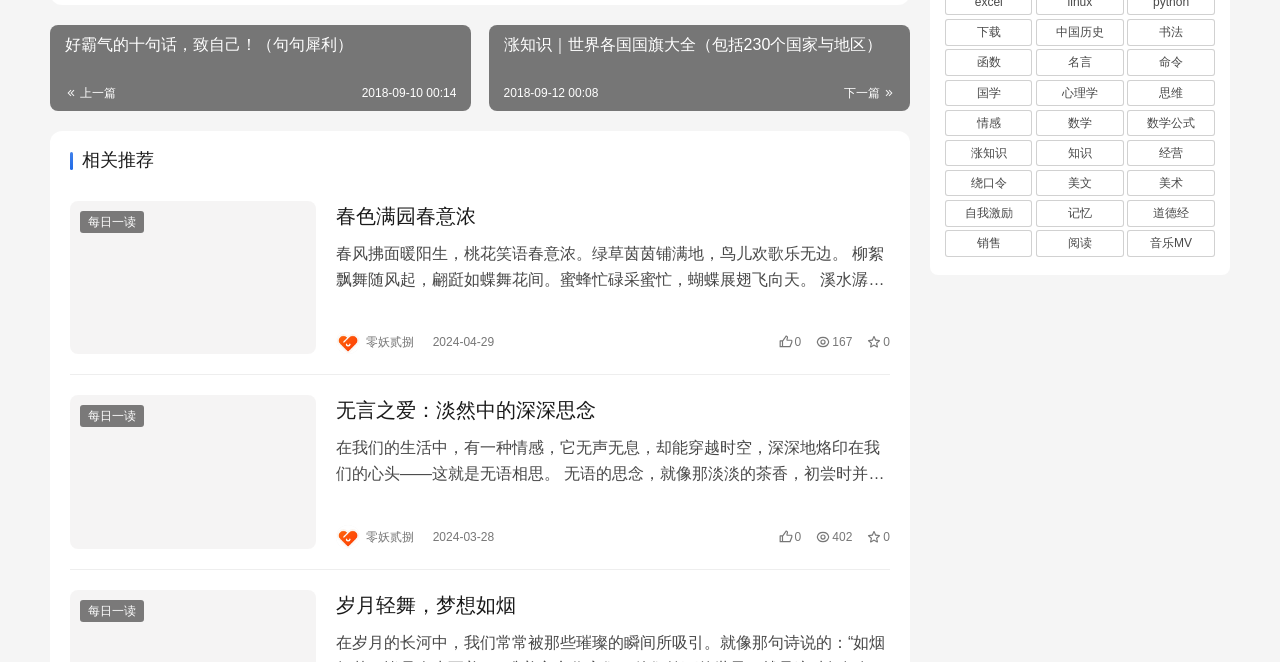Identify the bounding box coordinates for the UI element described as follows: parent_node: 每日一读 title="春色满园春意浓". Use the format (top-left x, top-left y, bottom-right x, bottom-right y) and ensure all values are floating point numbers between 0 and 1.

[0.055, 0.303, 0.247, 0.535]